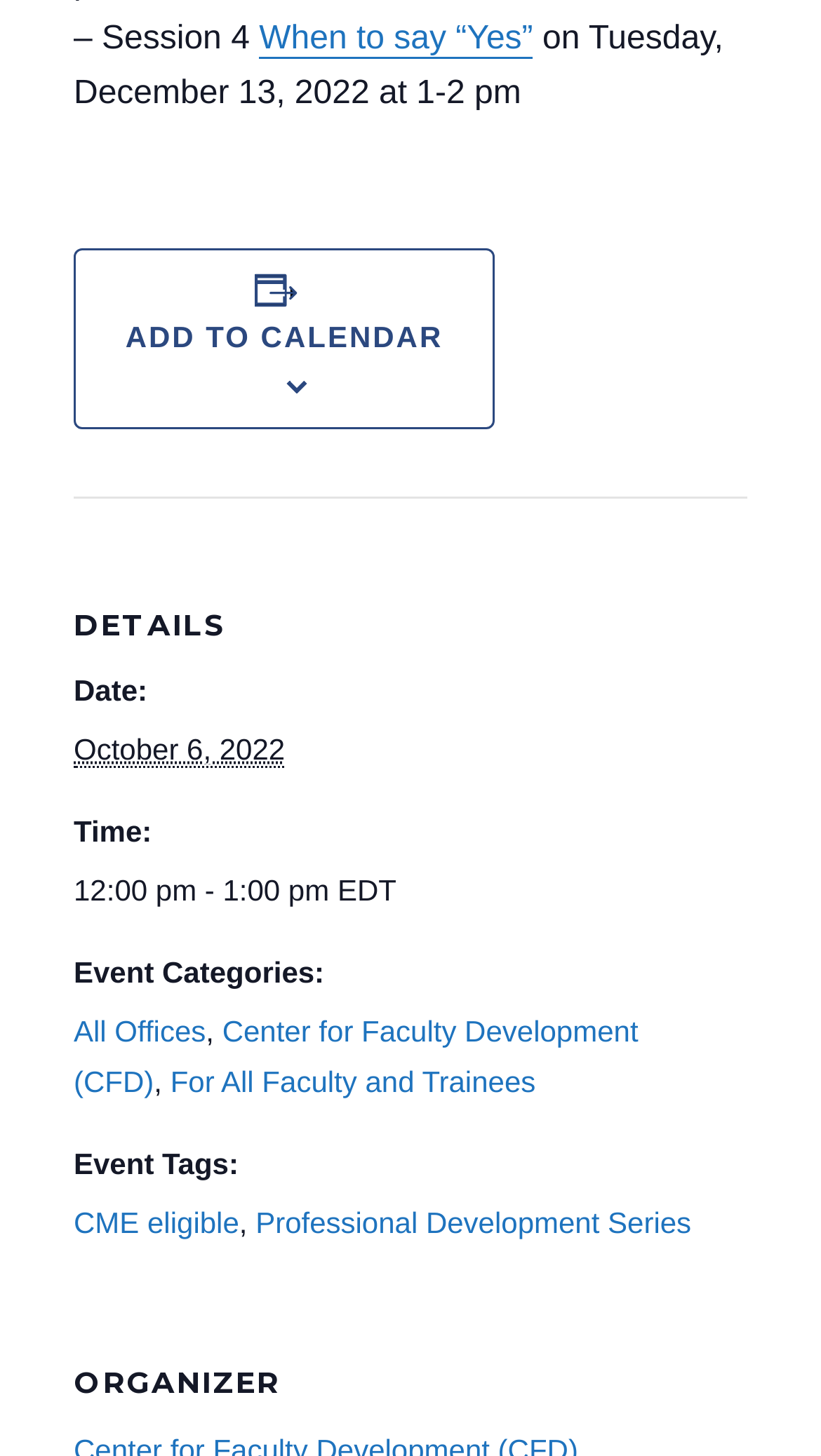What is the event time in EDT?
Please provide a full and detailed response to the question.

The event time in EDT is mentioned in the DETAILS section of the webpage, specifically under the 'Time:' term, which lists '12:00 pm - 1:00 pm EDT' as a generic element.